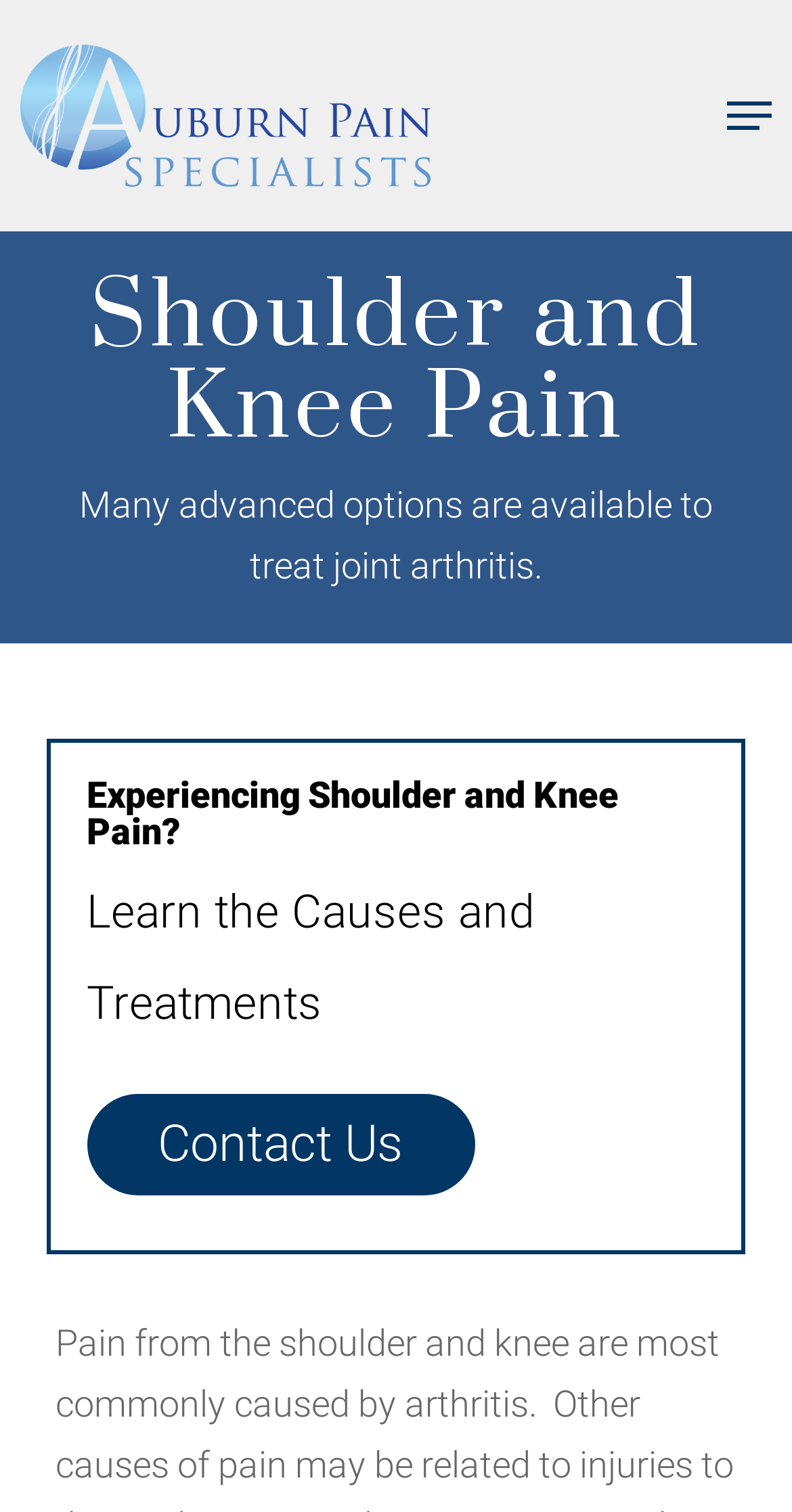Carefully examine the image and provide an in-depth answer to the question: What type of pain is the webpage about?

I determined the type of pain by examining the heading elements on the page, which mention 'Shoulder and Knee Pain'.